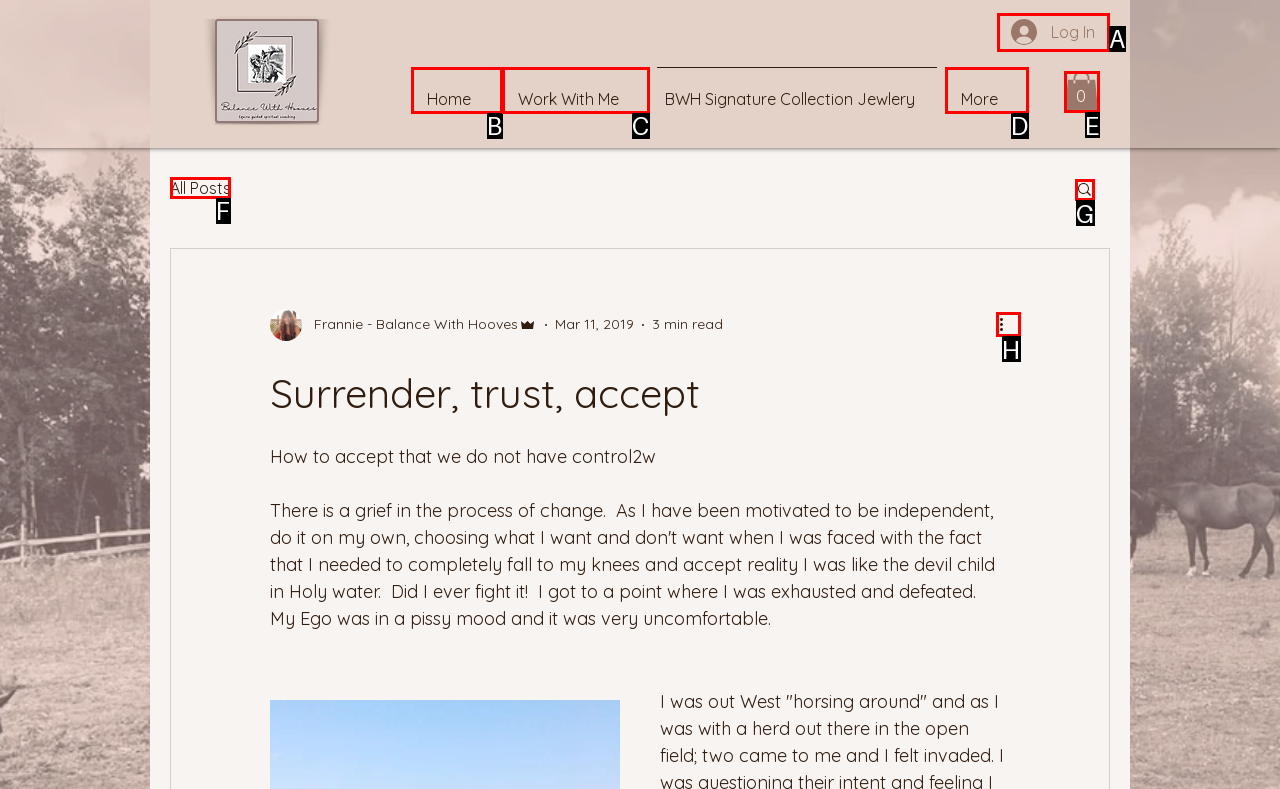Select the letter of the option that should be clicked to achieve the specified task: View 'All Posts'. Respond with just the letter.

F